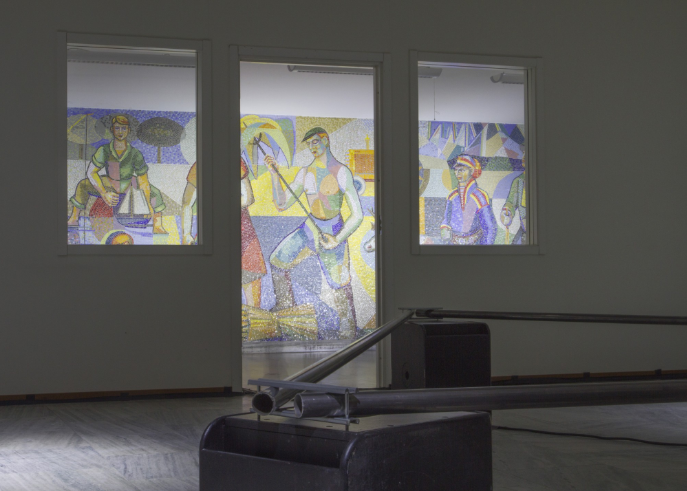Respond concisely with one word or phrase to the following query:
What is the material of the structure in the foreground?

Metallic